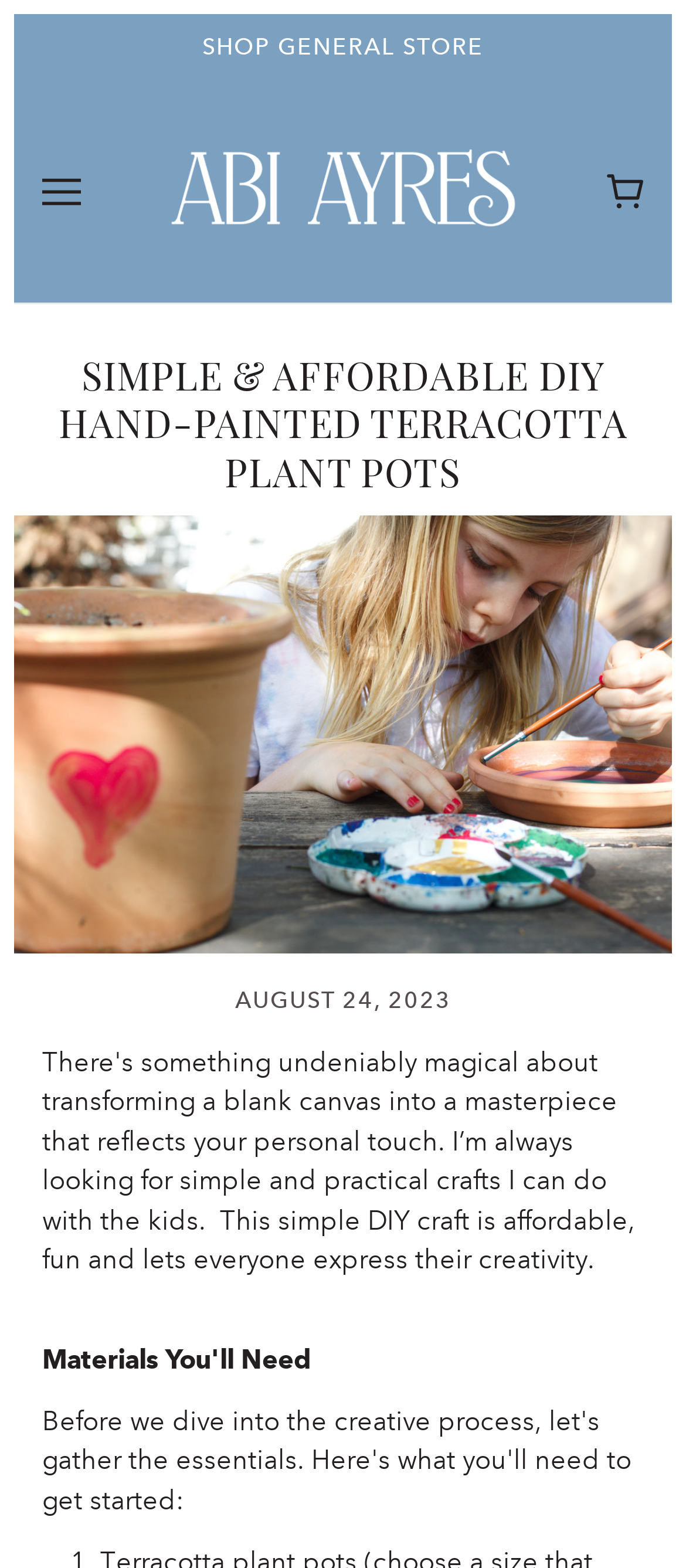Identify the bounding box for the UI element described as: "aria-label="Cart"". The coordinates should be four float numbers between 0 and 1, i.e., [left, top, right, bottom].

[0.864, 0.097, 0.959, 0.148]